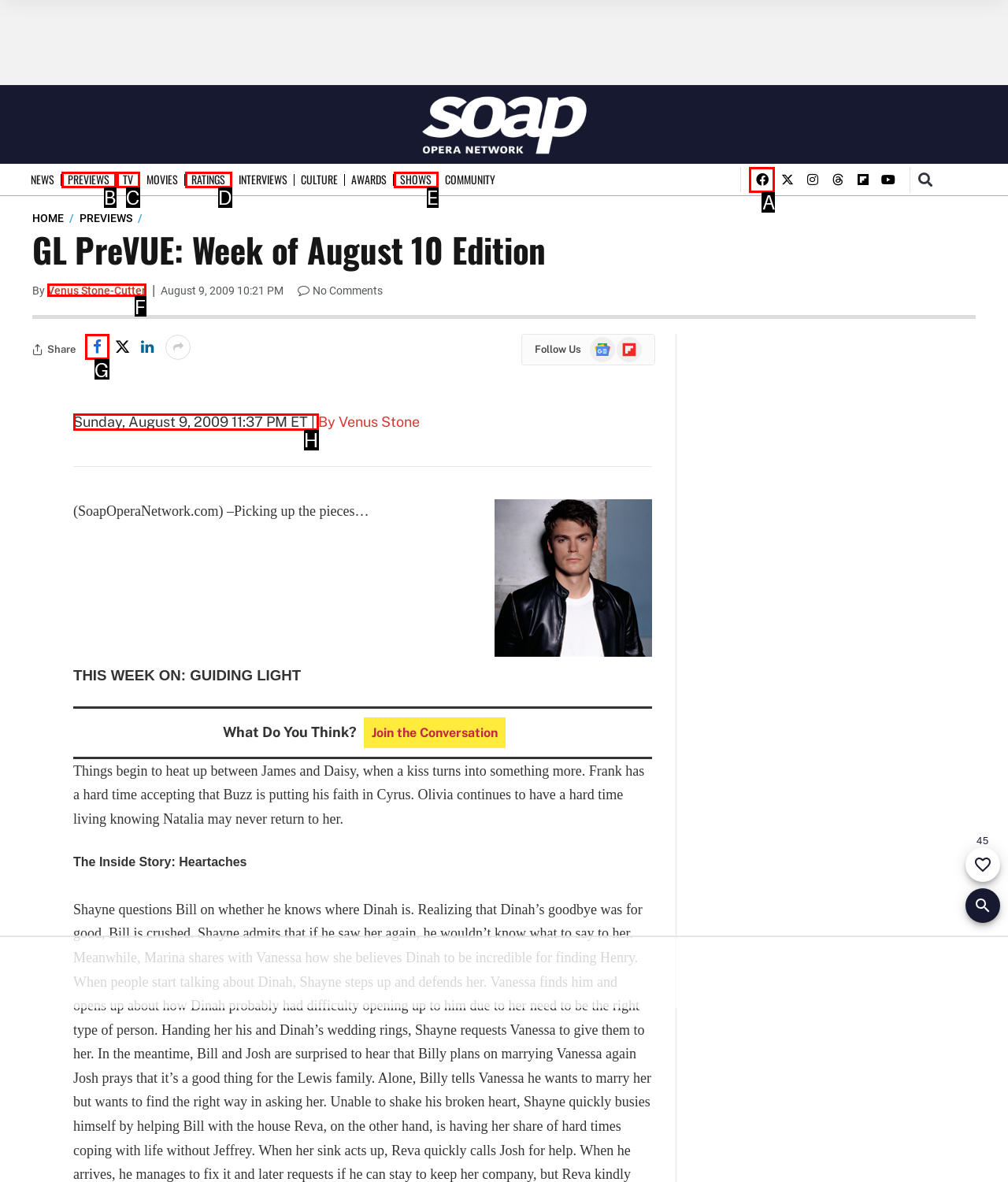Among the marked elements in the screenshot, which letter corresponds to the UI element needed for the task: Read the preview of Guiding Light?

H